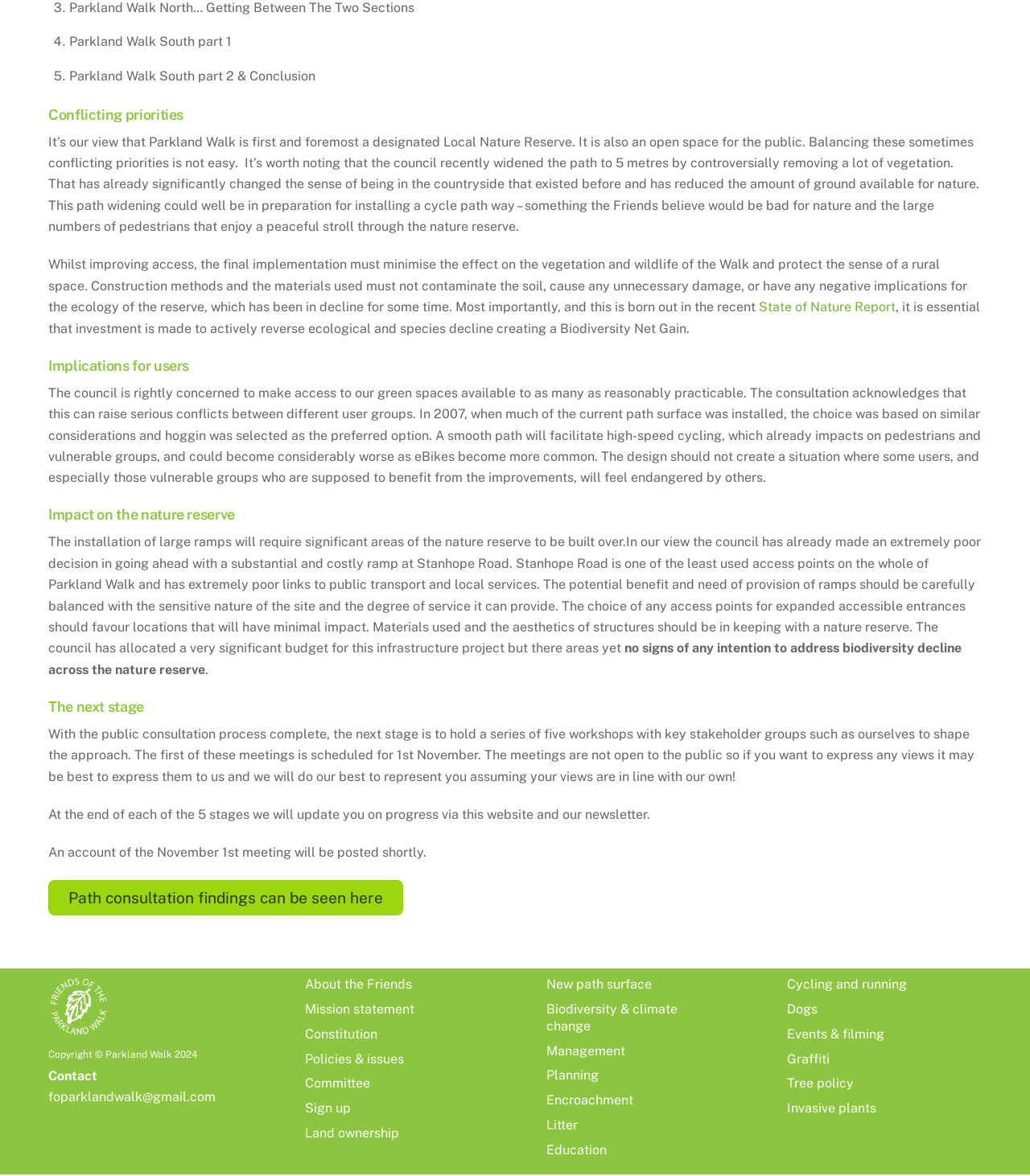Utilize the details in the image to thoroughly answer the following question: What is the next stage in the consultation process?

According to the webpage, 'the next stage is to hold a series of five workshops with key stakeholder groups such as ourselves to shape the approach.' This indicates that the next stage in the consultation process is to conduct workshops with stakeholders.